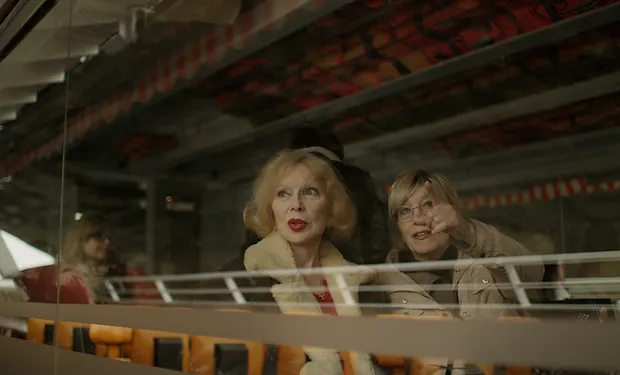Provide a short answer using a single word or phrase for the following question: 
What is the woman on the right pointing at?

Something outside the window